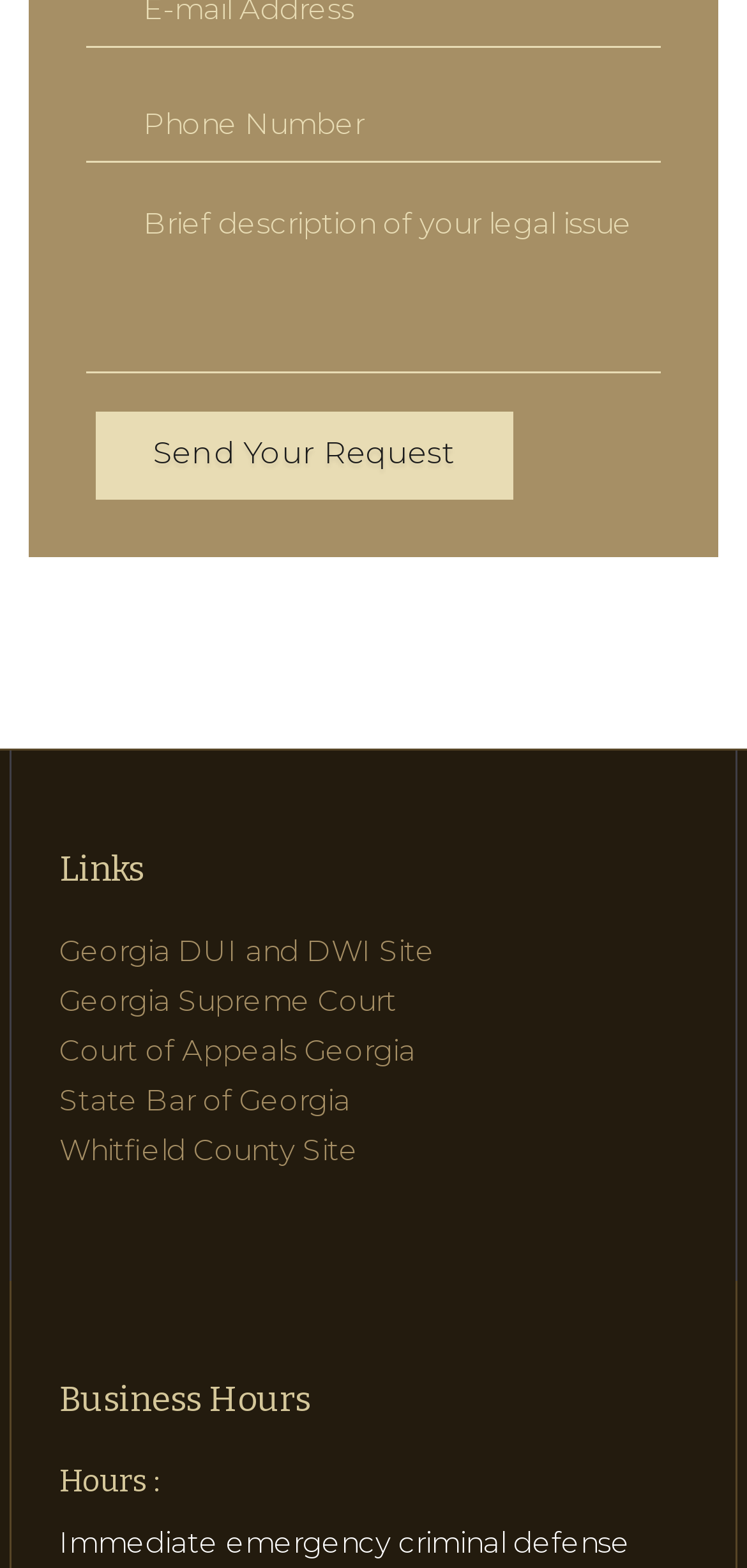Please determine the bounding box coordinates of the element to click on in order to accomplish the following task: "Visit Georgia DUI and DWI Site". Ensure the coordinates are four float numbers ranging from 0 to 1, i.e., [left, top, right, bottom].

[0.079, 0.594, 0.582, 0.617]